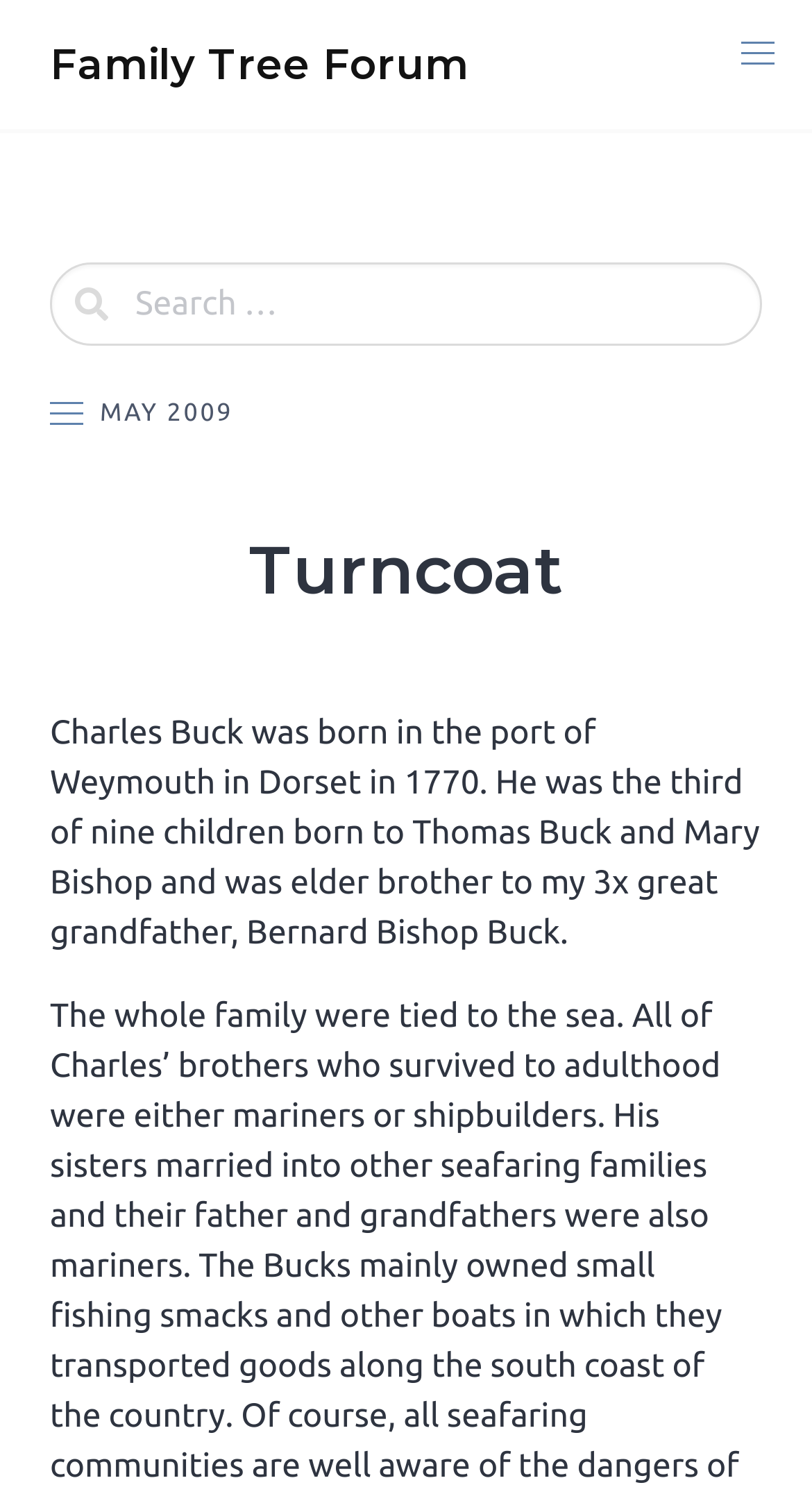What can be done with the search box?
Answer the question with detailed information derived from the image.

The search box is provided to allow users to search for specific information within the Family Tree Forum.